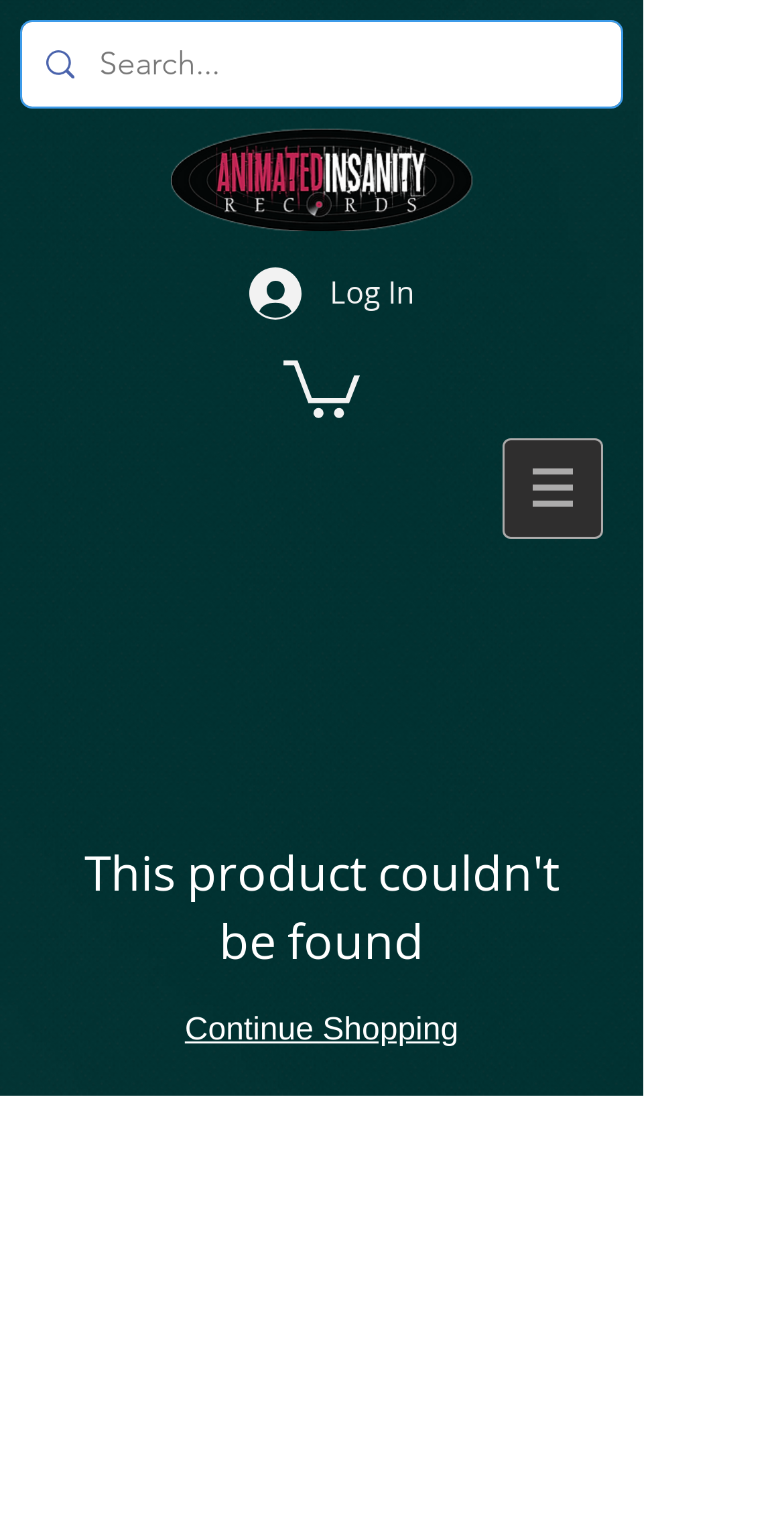Determine the bounding box coordinates for the HTML element mentioned in the following description: "Log In". The coordinates should be a list of four floats ranging from 0 to 1, represented as [left, top, right, bottom].

[0.282, 0.166, 0.564, 0.216]